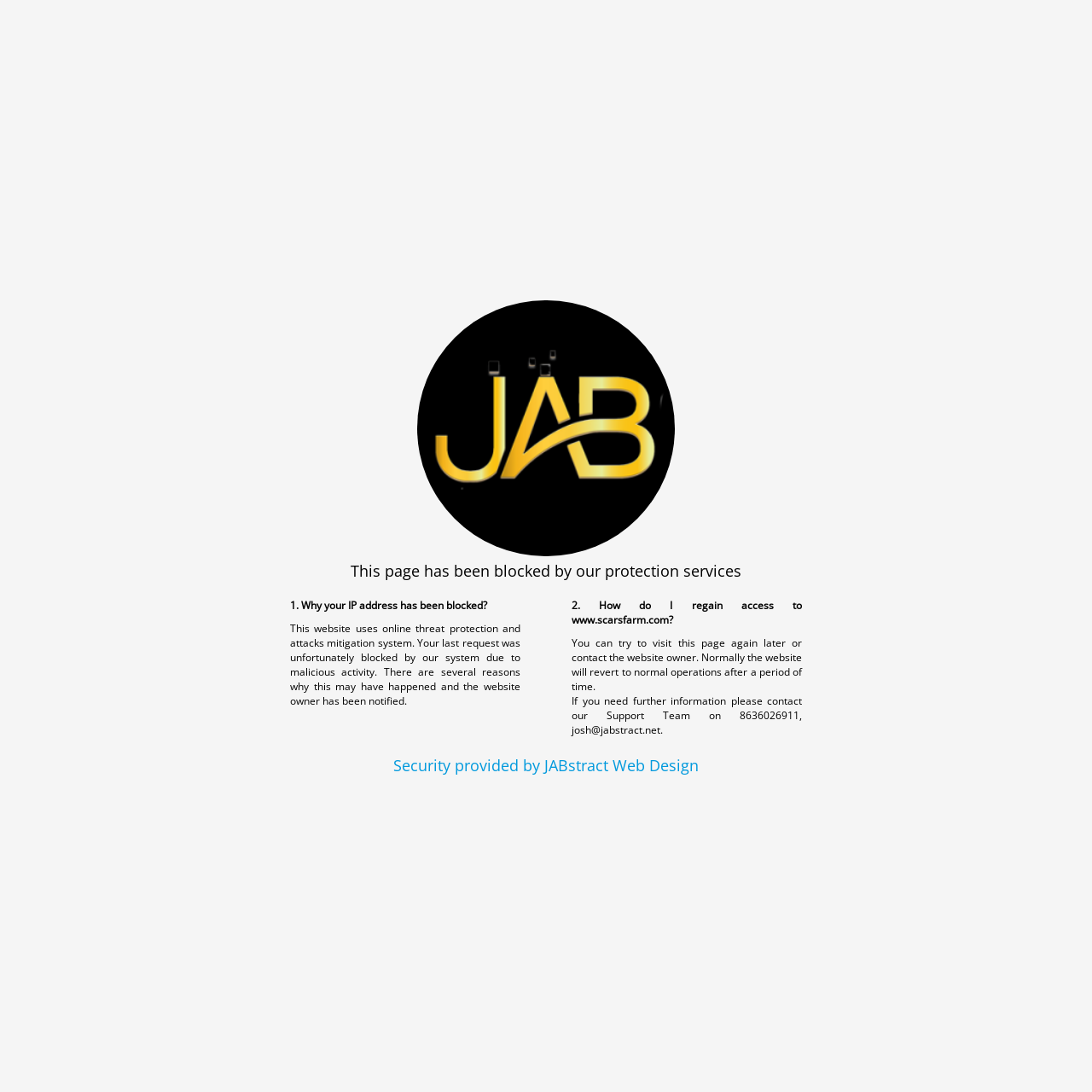Provide a thorough description of the webpage's content and layout.

The webpage displays a message indicating that access has been denied due to malicious activity detected by the website's online threat protection and attacks mitigation system. 

At the top center of the page, a prominent message reads, "This page has been blocked by our protection services." 

Below this message, there are two sections of text. The first section, located at the top left, explains why the IP address has been blocked, citing several possible reasons, and mentions that the website owner has been notified. 

To the right of this section, a second section provides guidance on how to regain access to the website, suggesting that the user try visiting the page again later or contact the website owner. 

Further down, at the bottom center of the page, there is a contact detail for the Support Team, including a phone number and email address. 

At the very bottom of the page, a link is provided, indicating that the security is provided by JABstract Web Design.